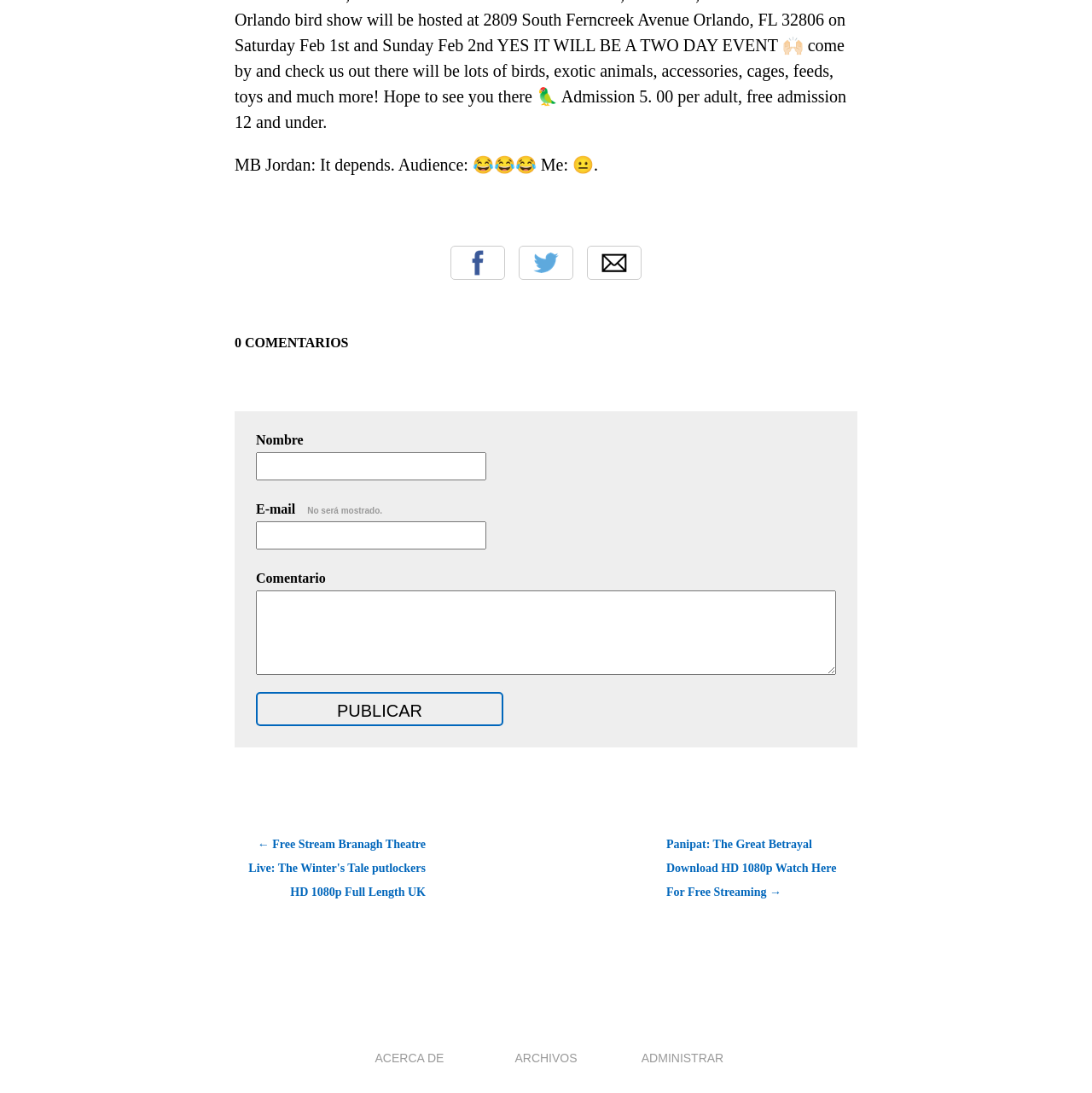Please analyze the image and give a detailed answer to the question:
What are the social media links for?

The links are labeled as 'Facebook', 'Twitter', and 'Email', which suggests that they are meant for users to share the webpage's content on these social media platforms or via email.